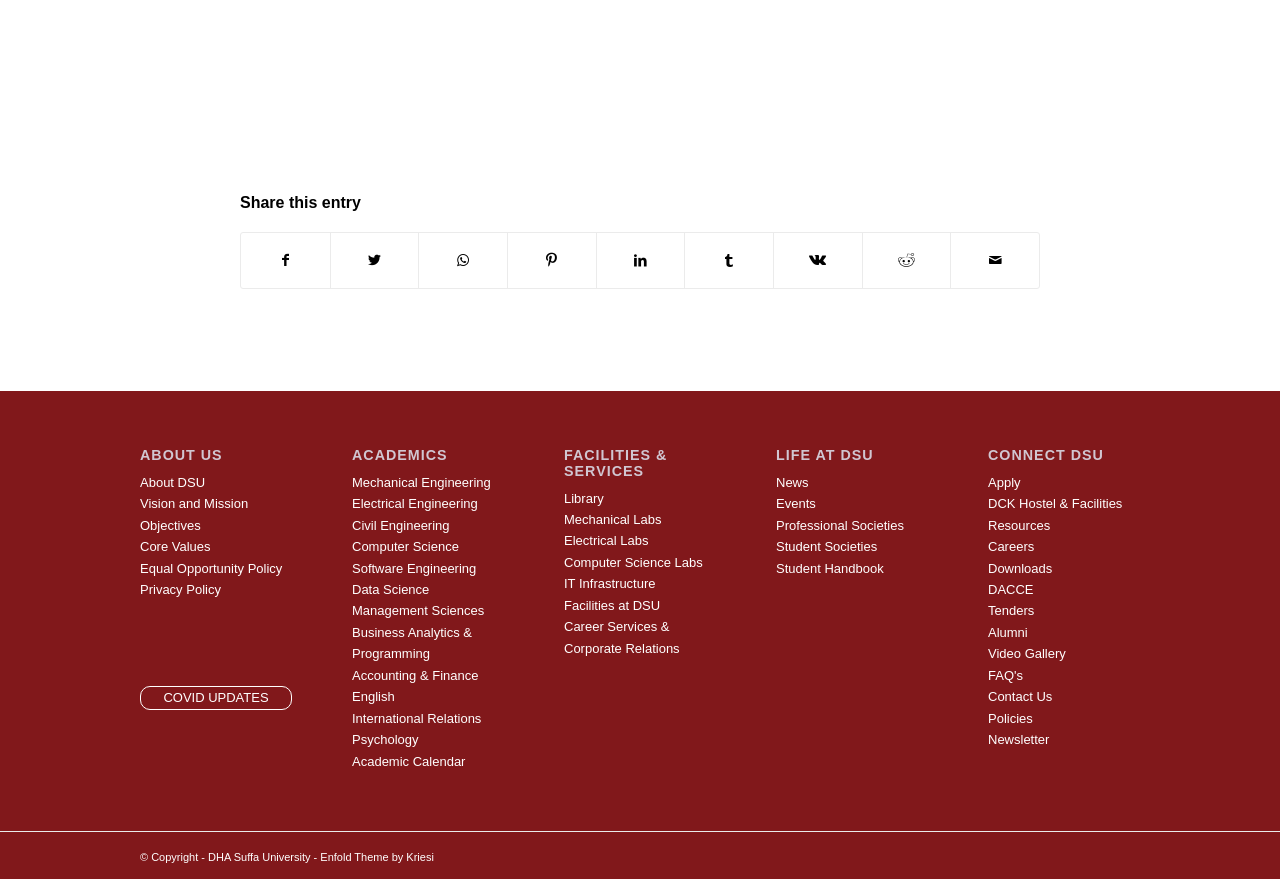Find the bounding box coordinates of the clickable element required to execute the following instruction: "Learn about the vision and mission of DSU". Provide the coordinates as four float numbers between 0 and 1, i.e., [left, top, right, bottom].

[0.109, 0.565, 0.194, 0.582]